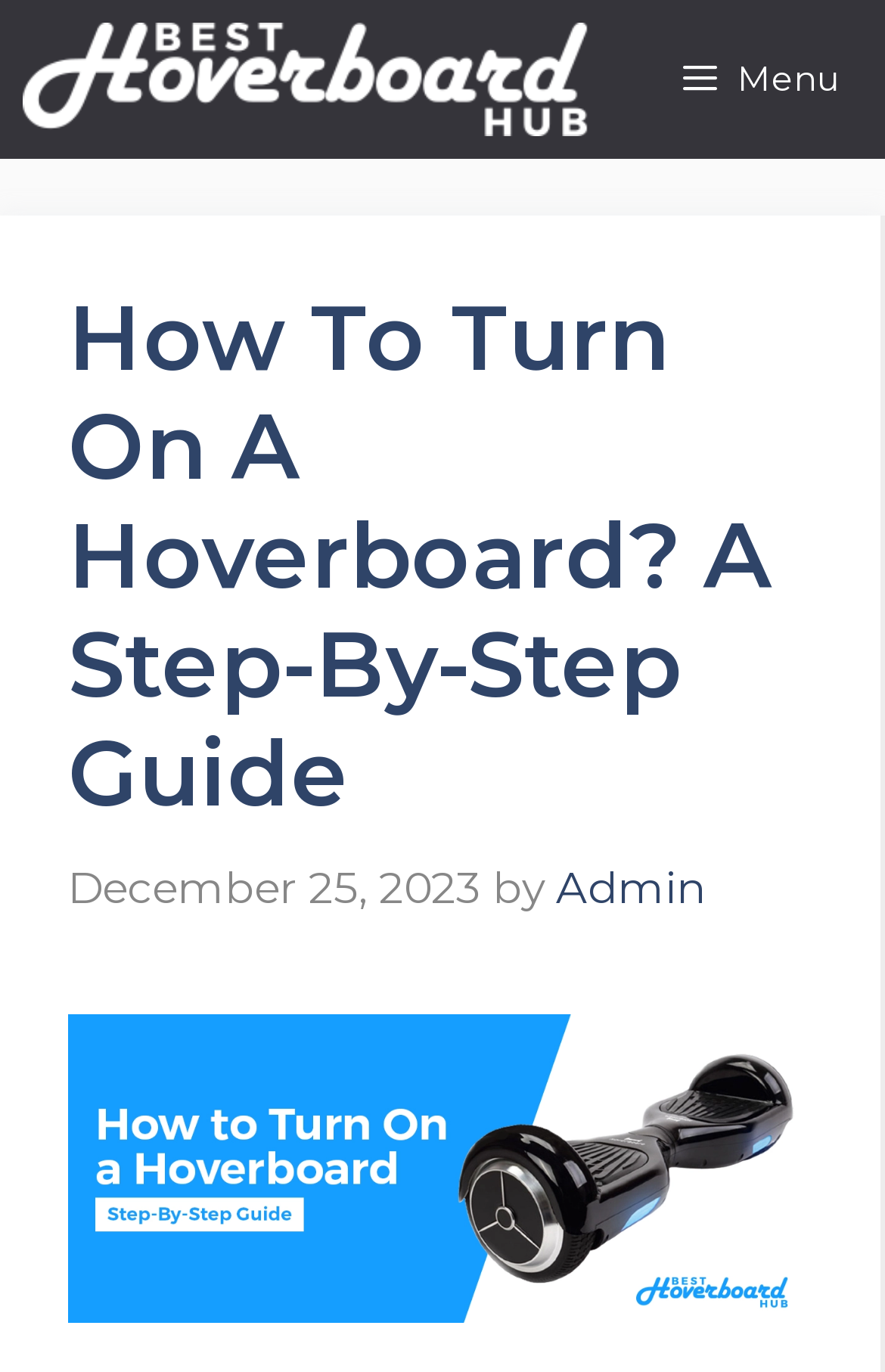What is the topic of the main image on the webpage?
Using the image as a reference, give a one-word or short phrase answer.

How to turn on a hoverboard